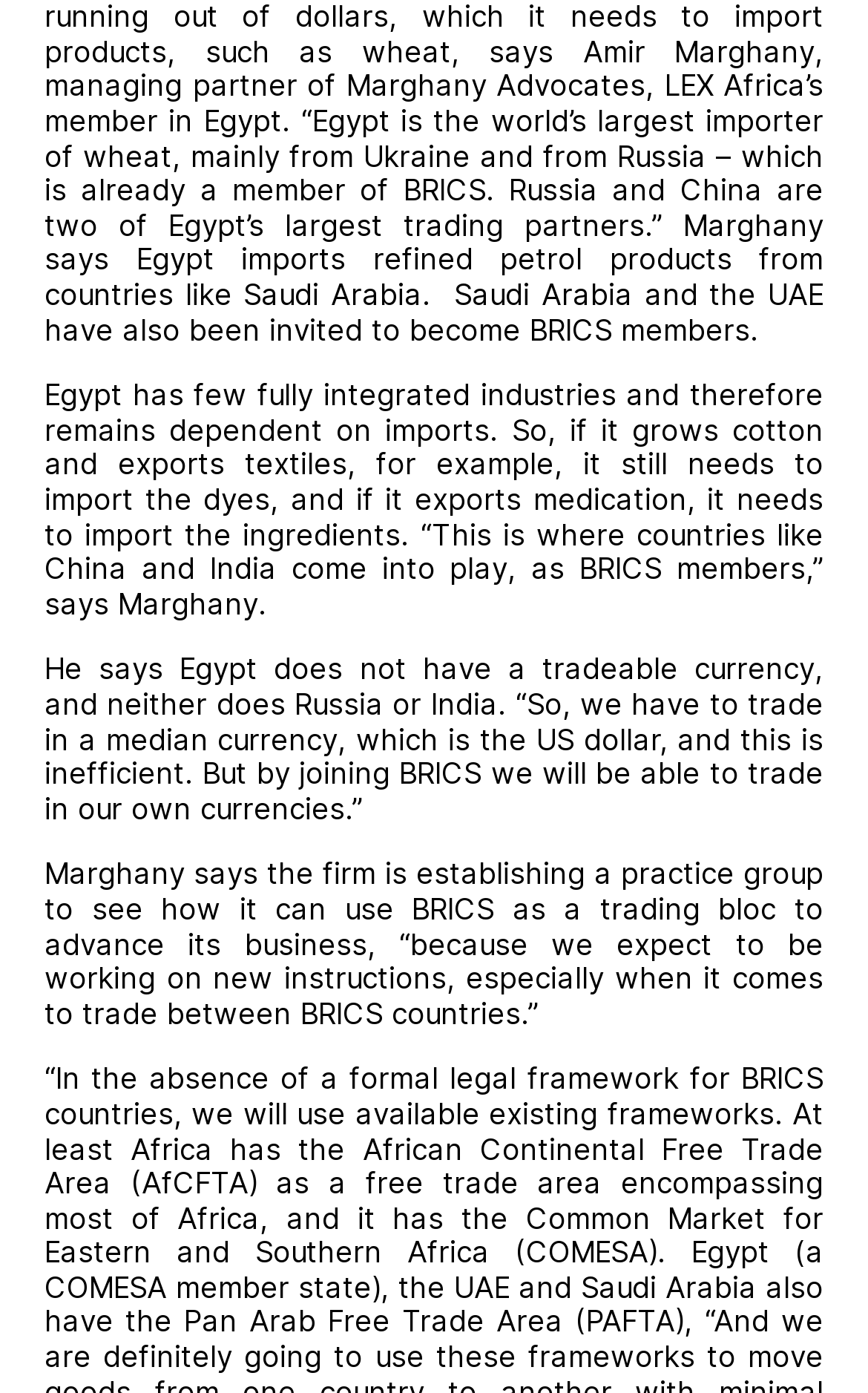What is the name of the common market in Eastern and Southern Africa?
Give a detailed and exhaustive answer to the question.

The name of the common market in Eastern and Southern Africa is mentioned in the sixth paragraph of the article, which says 'the Common Market for Eastern and Southern Africa (COMESA)'.